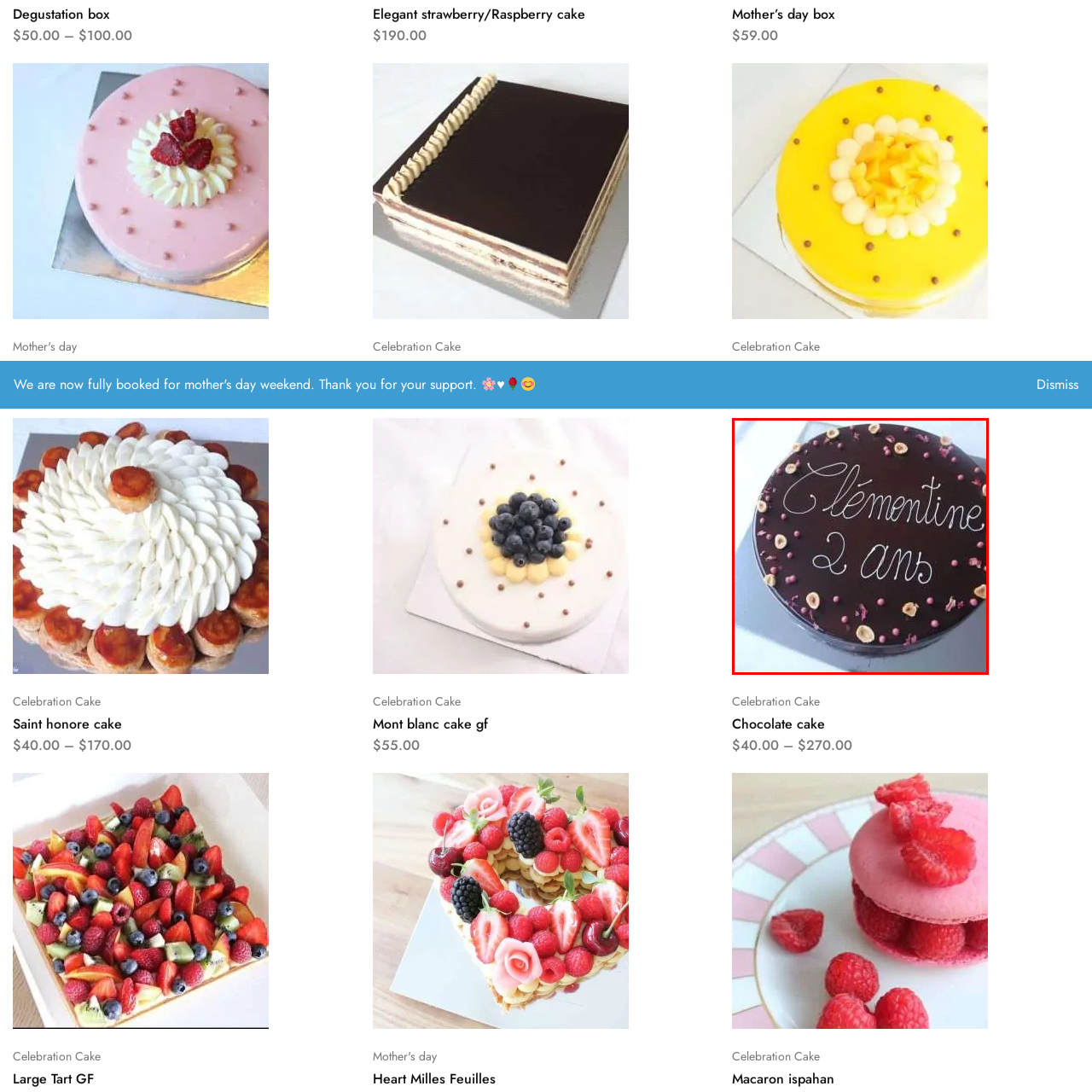View the image within the red box and answer the following question with a concise word or phrase:
What type of nuts are used as decorative elements?

Hazelnuts